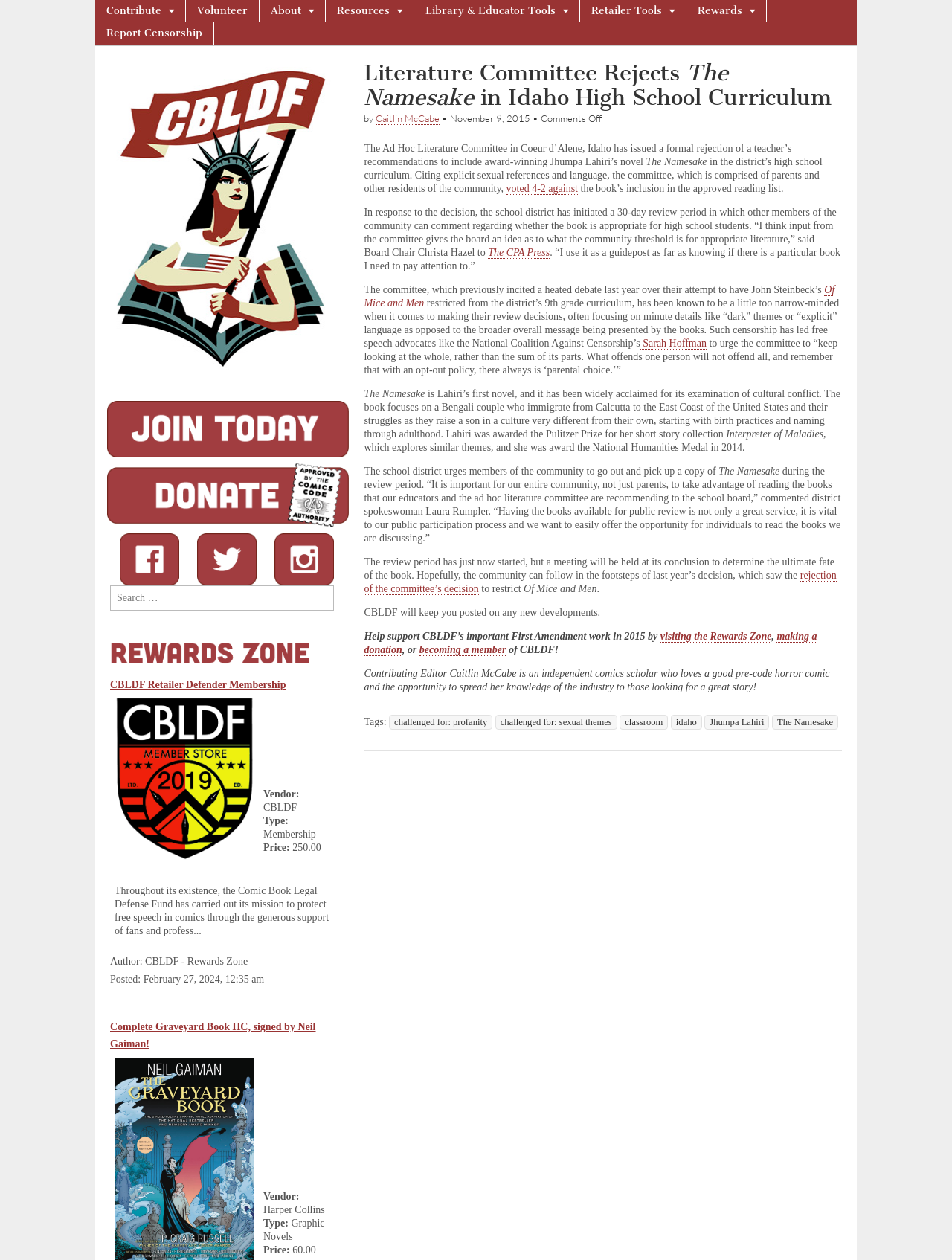Find the bounding box coordinates of the clickable element required to execute the following instruction: "Visit the 'Rewards' page". Provide the coordinates as four float numbers between 0 and 1, i.e., [left, top, right, bottom].

[0.721, 0.0, 0.805, 0.018]